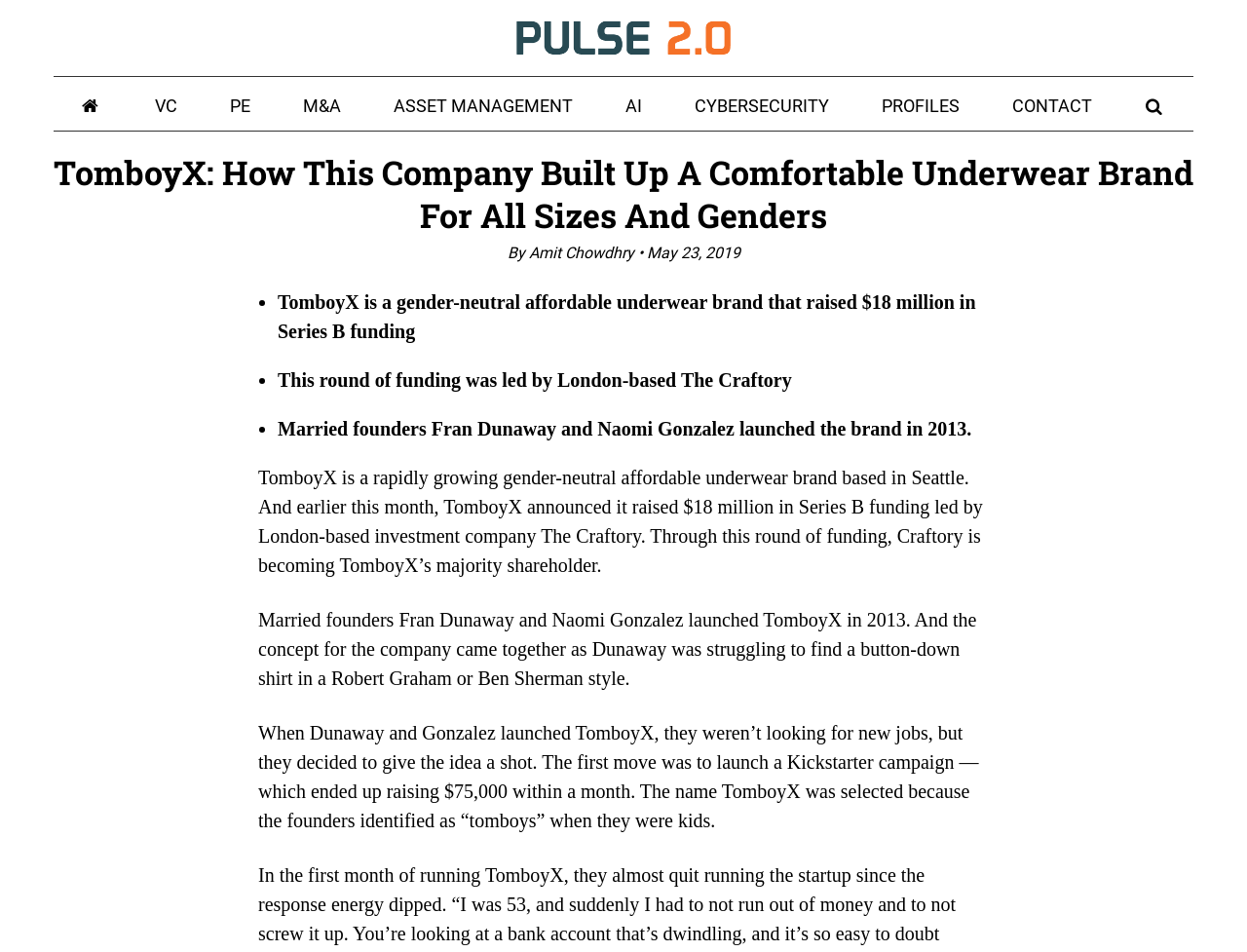Who founded TomboyX?
Based on the image, answer the question in a detailed manner.

The founders of TomboyX are mentioned in the webpage content as Fran Dunaway and Naomi Gonzalez, who are married and launched the brand in 2013. This information is obtained from the StaticText element with OCR text 'Married founders Fran Dunaway and Naomi Gonzalez launched the brand in 2013'.